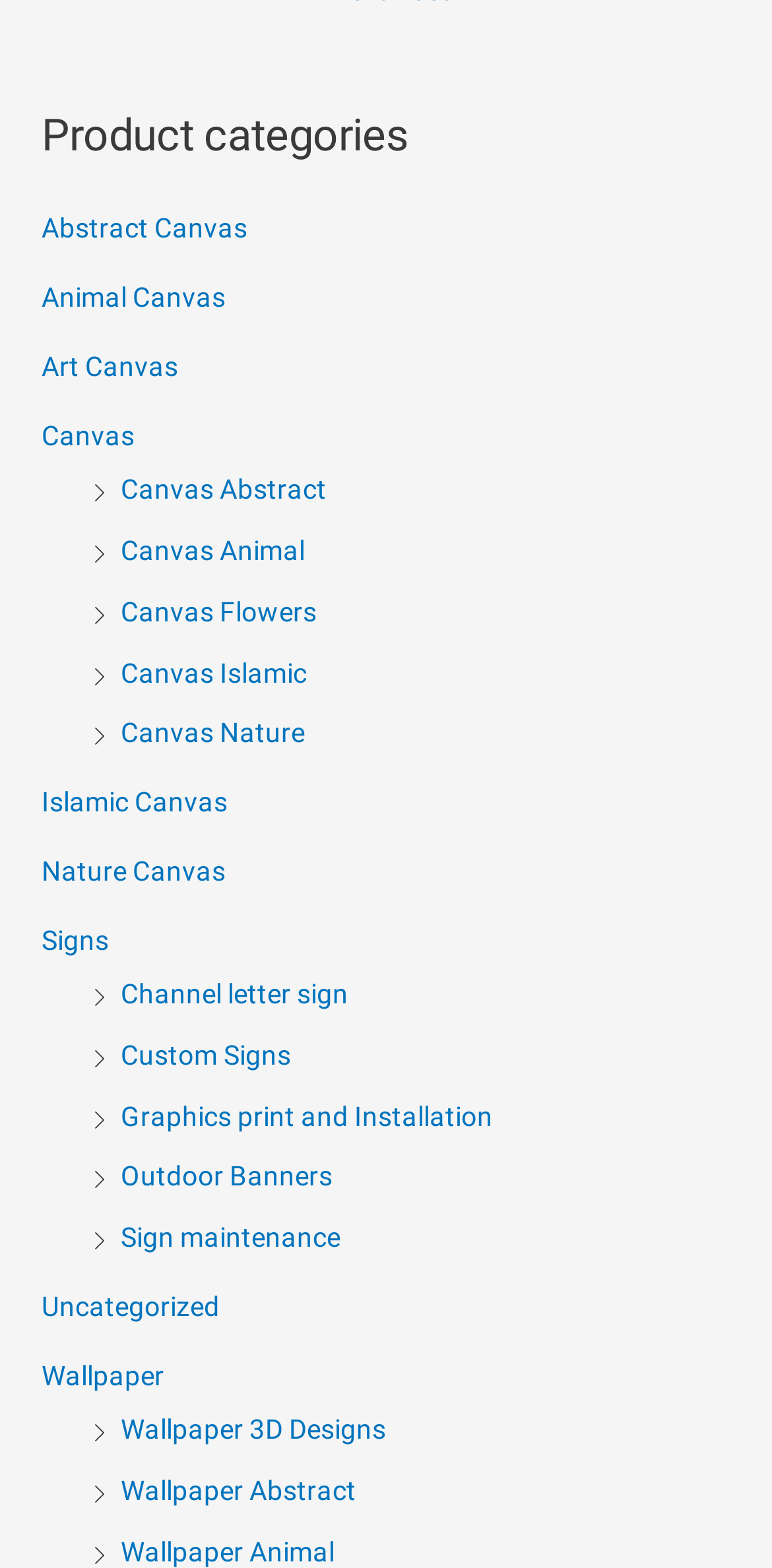Please find the bounding box for the UI component described as follows: "Channel letter sign".

[0.157, 0.624, 0.451, 0.644]